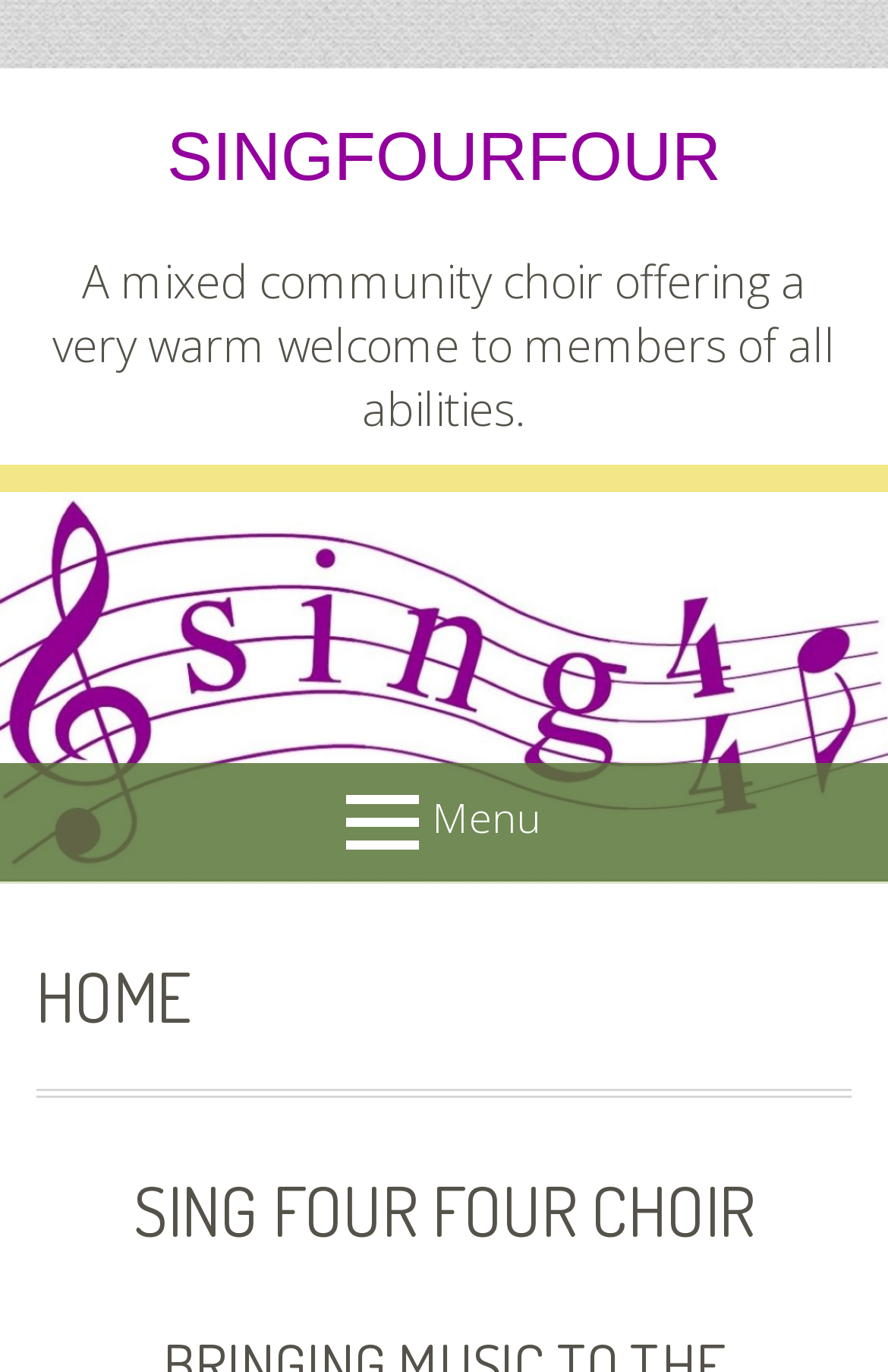Using floating point numbers between 0 and 1, provide the bounding box coordinates in the format (top-left x, top-left y, bottom-right x, bottom-right y). Locate the UI element described here: SingFourFour

[0.188, 0.088, 0.812, 0.143]